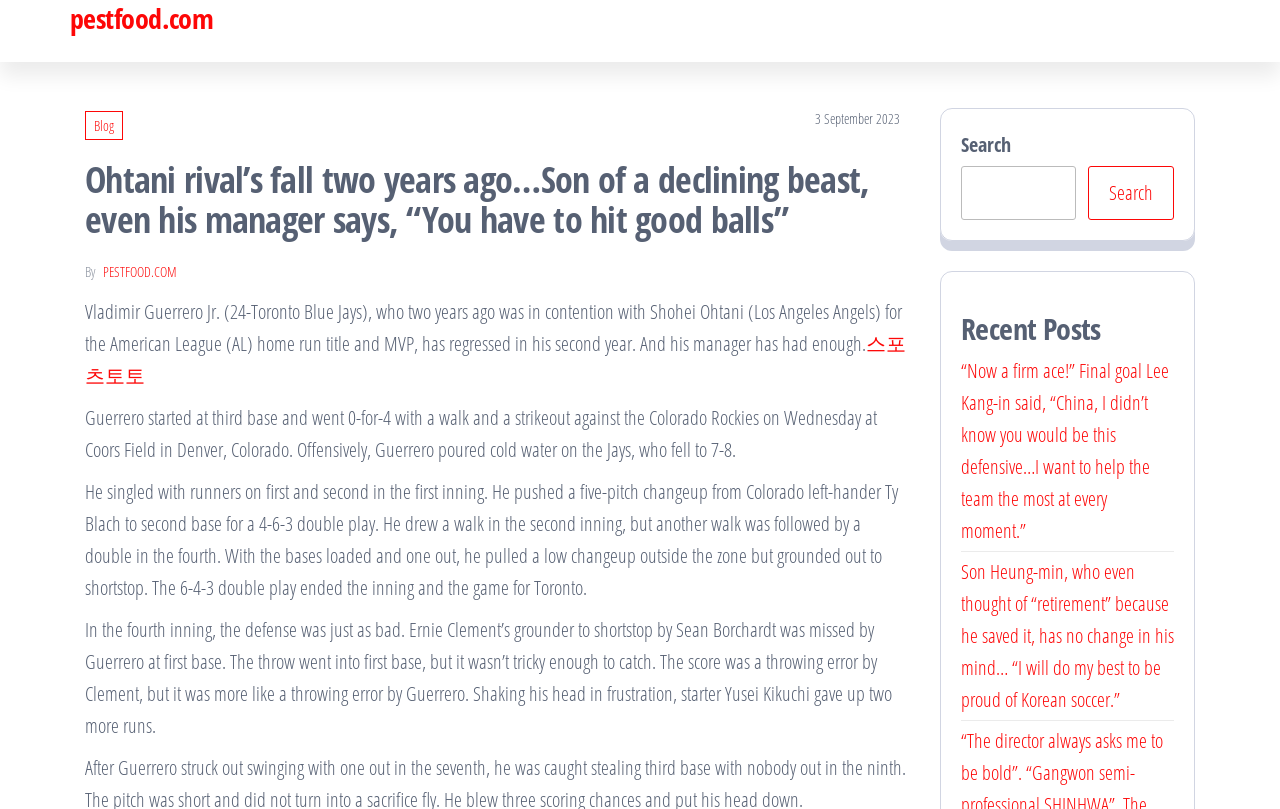Respond to the question below with a single word or phrase:
What is the position of Vladimir Guerrero Jr. in the game mentioned in the article?

Third base